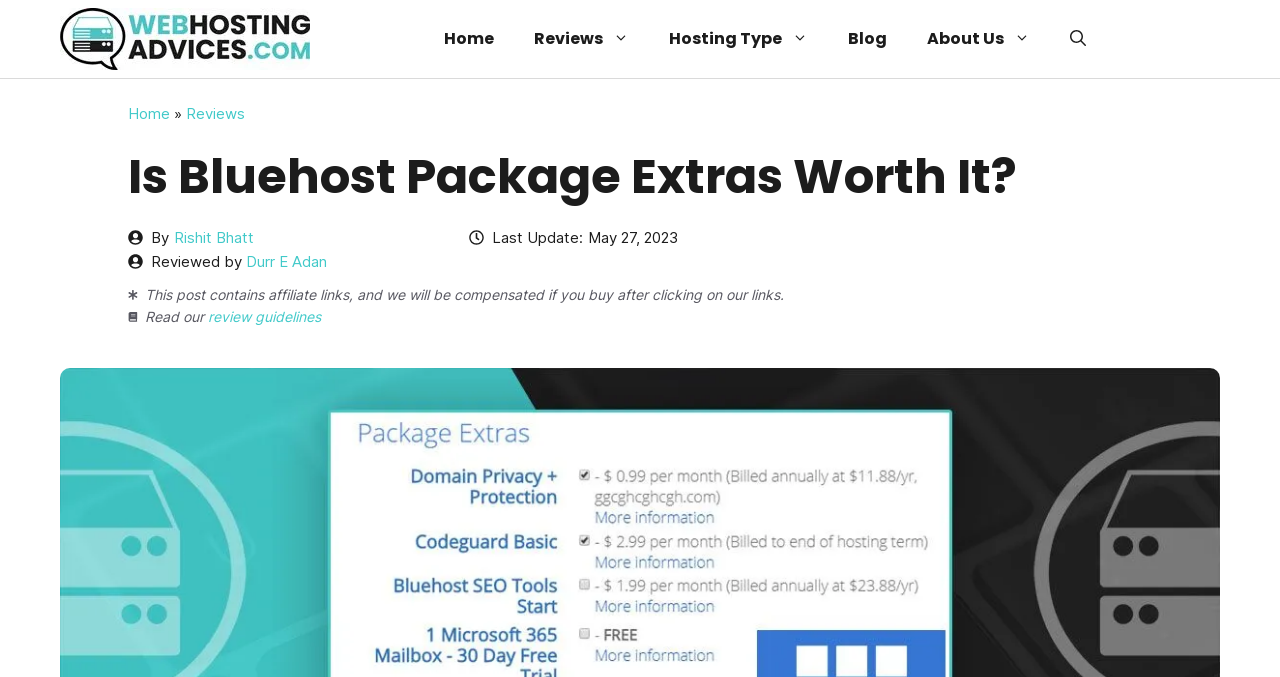Given the content of the image, can you provide a detailed answer to the question?
What is the date of the last update?

I determined the answer by looking at the time element, which contains the static text 'May 27, 2023'.